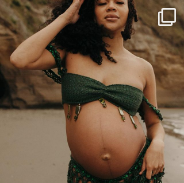Elaborate on the details you observe in the image.

A stunning maternity portrait featuring a beautiful expectant mother posed against a natural beach backdrop. She exudes confidence and joy, wearing a green wrap top that accentuates her baby bump, complemented by a matching skirt adorned with intricate details. The soft, golden hues of the sand and the gentle waves in the background create a serene atmosphere, highlighting the beauty of motherhood. Her natural curls cascade gracefully as she poses with one hand in her hair, embodying a relaxed yet powerful spirit. This image captures the essence of celebration and anticipation, perfect for commemorating this special moment in her life.